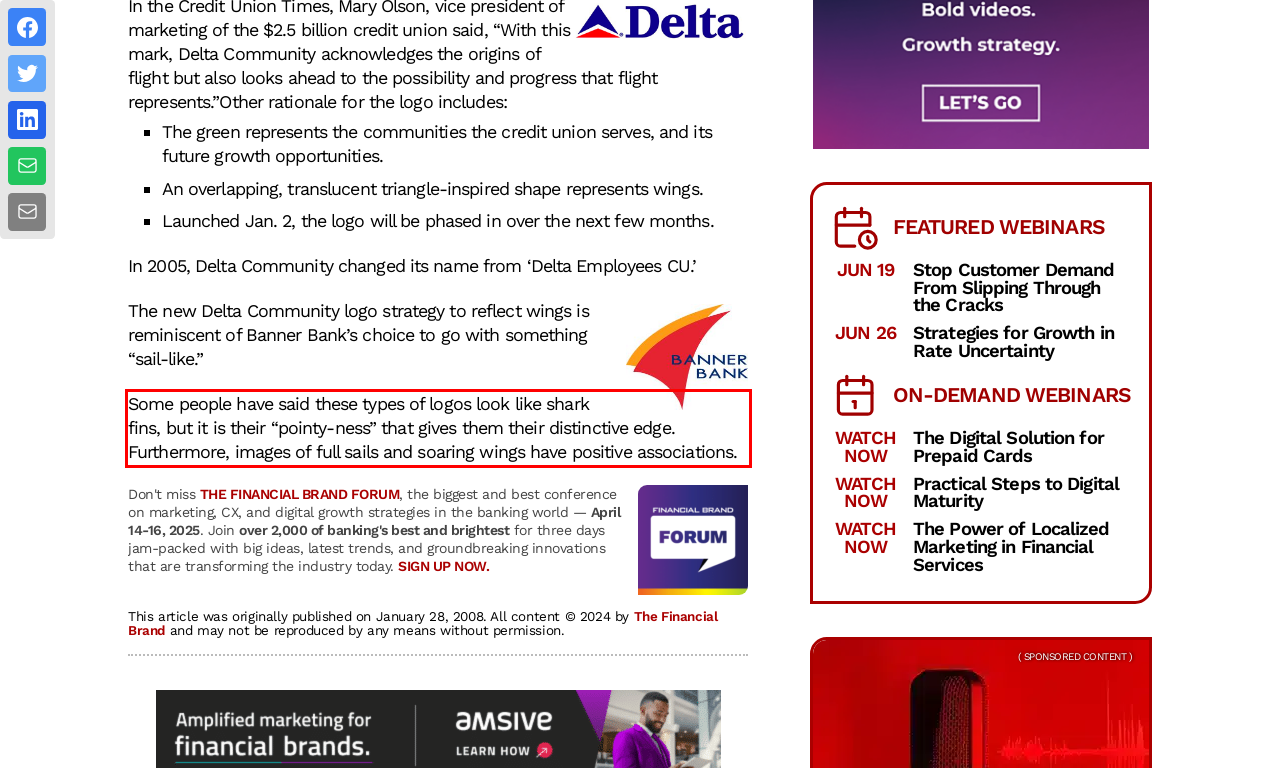Given the screenshot of the webpage, identify the red bounding box, and recognize the text content inside that red bounding box.

Some people have said these types of logos look like shark fins, but it is their “pointy-ness” that gives them their distinctive edge. Furthermore, images of full sails and soaring wings have positive associations.